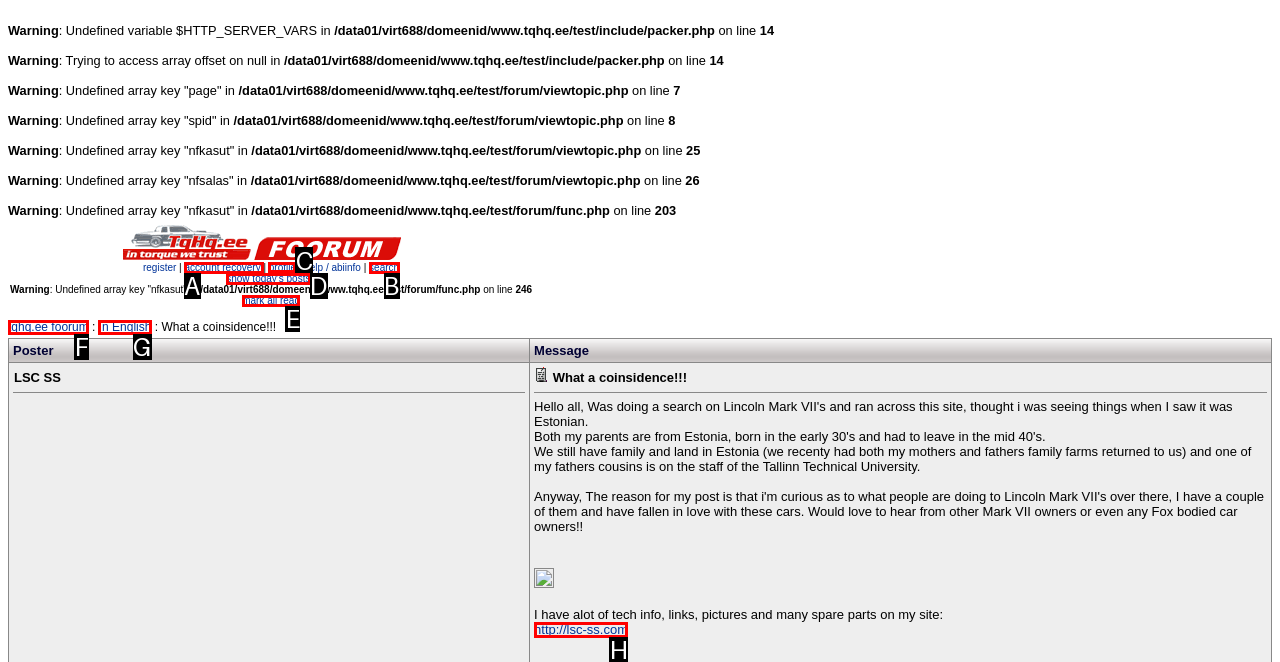Identify the letter of the UI element you need to select to accomplish the task: click profile.
Respond with the option's letter from the given choices directly.

C